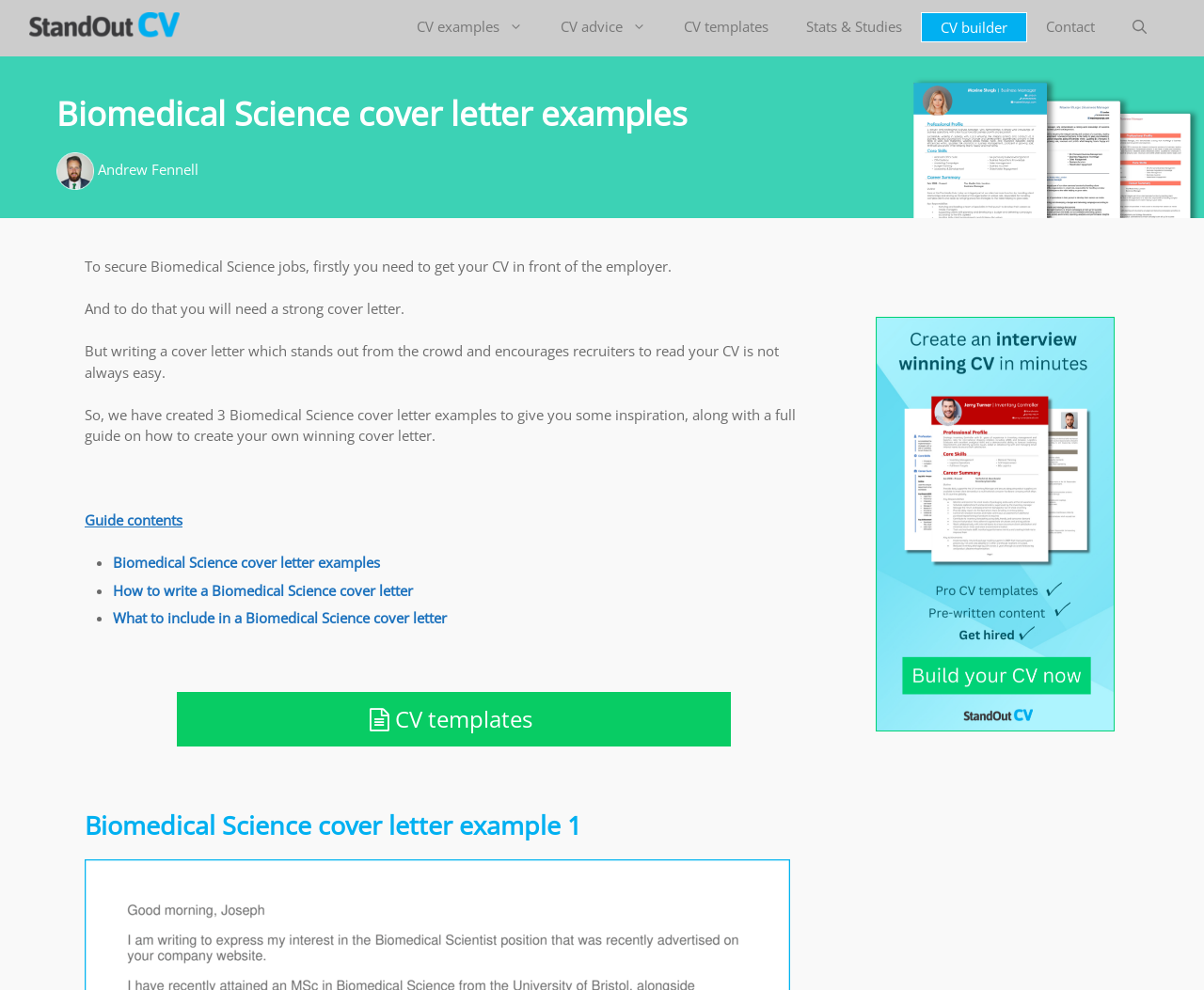Determine the bounding box coordinates for the UI element with the following description: "alt="StandOut CV"". The coordinates should be four float numbers between 0 and 1, represented as [left, top, right, bottom].

[0.024, 0.014, 0.149, 0.033]